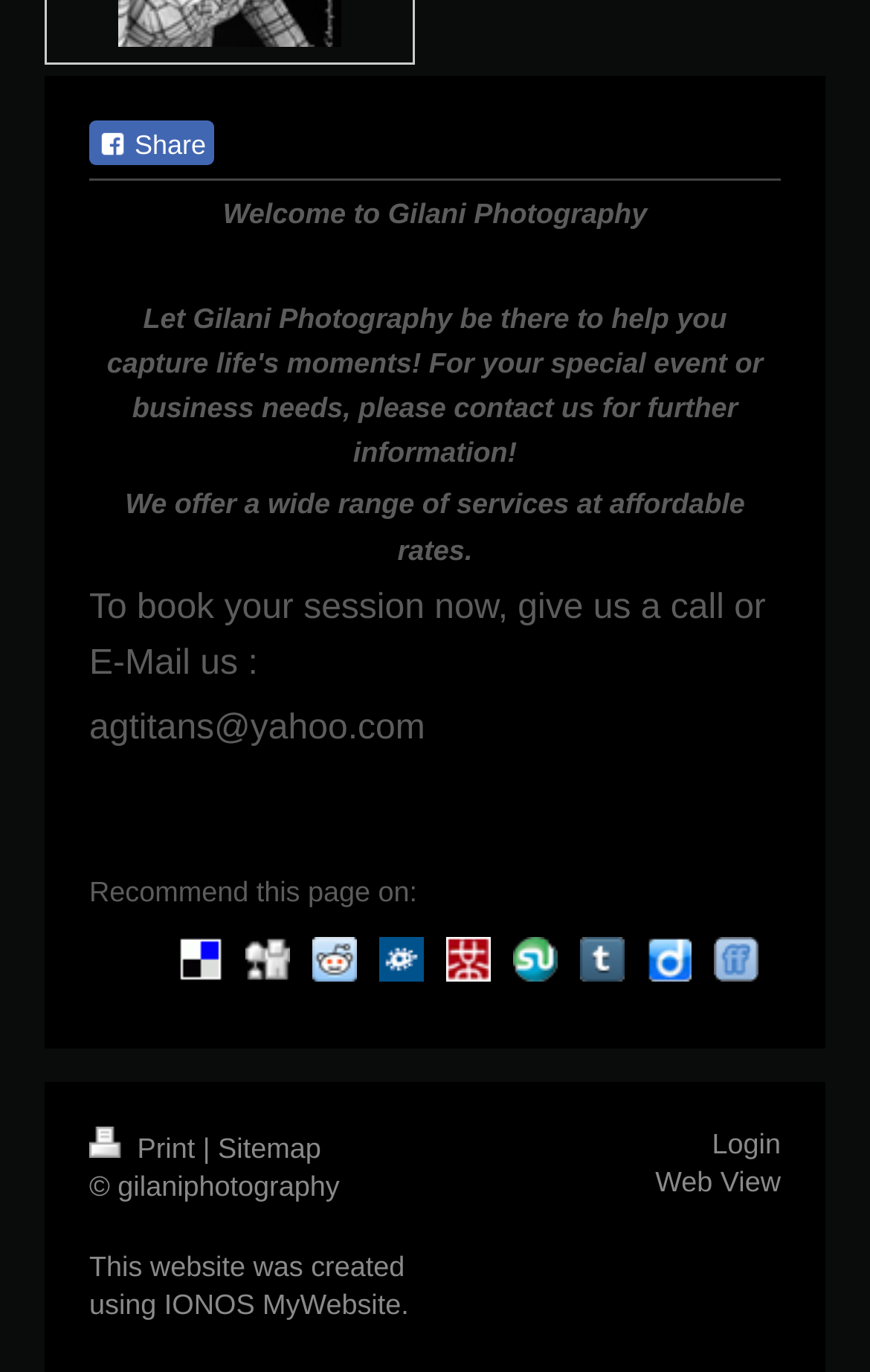Identify the bounding box coordinates of the part that should be clicked to carry out this instruction: "Email Gilani Photography".

[0.103, 0.517, 0.489, 0.545]